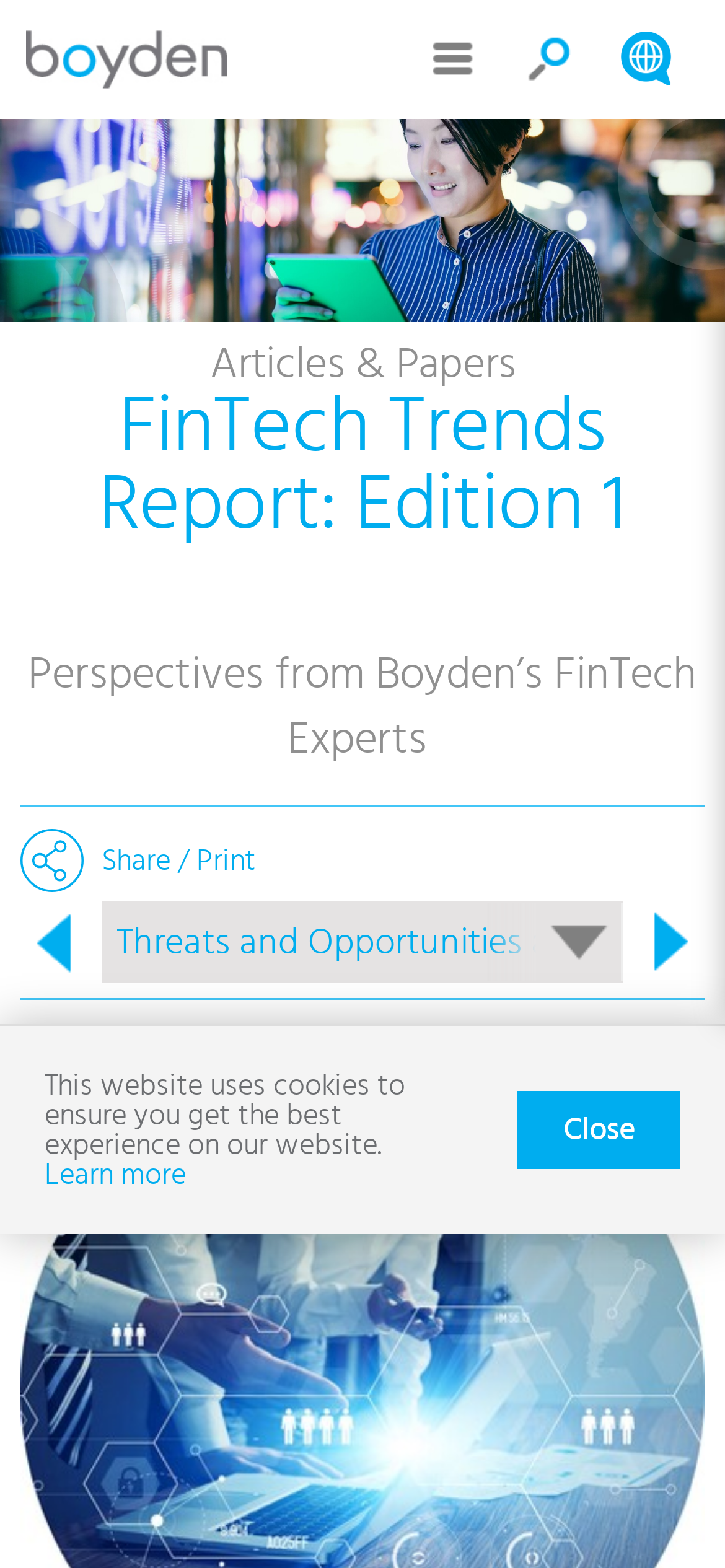Please locate the bounding box coordinates of the element that should be clicked to achieve the given instruction: "Visit the Home page".

None